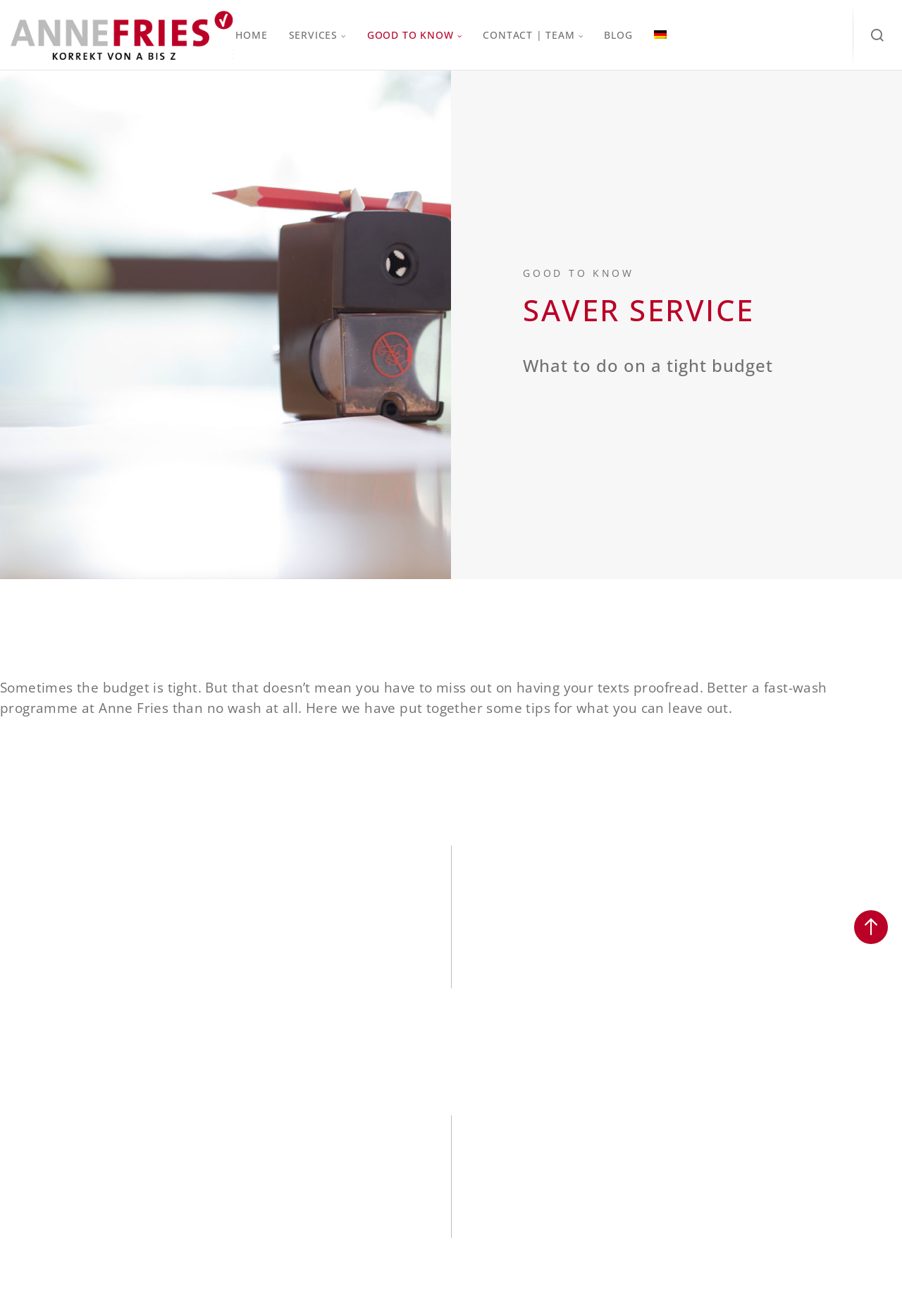Locate the coordinates of the bounding box for the clickable region that fulfills this instruction: "Open the menu".

None